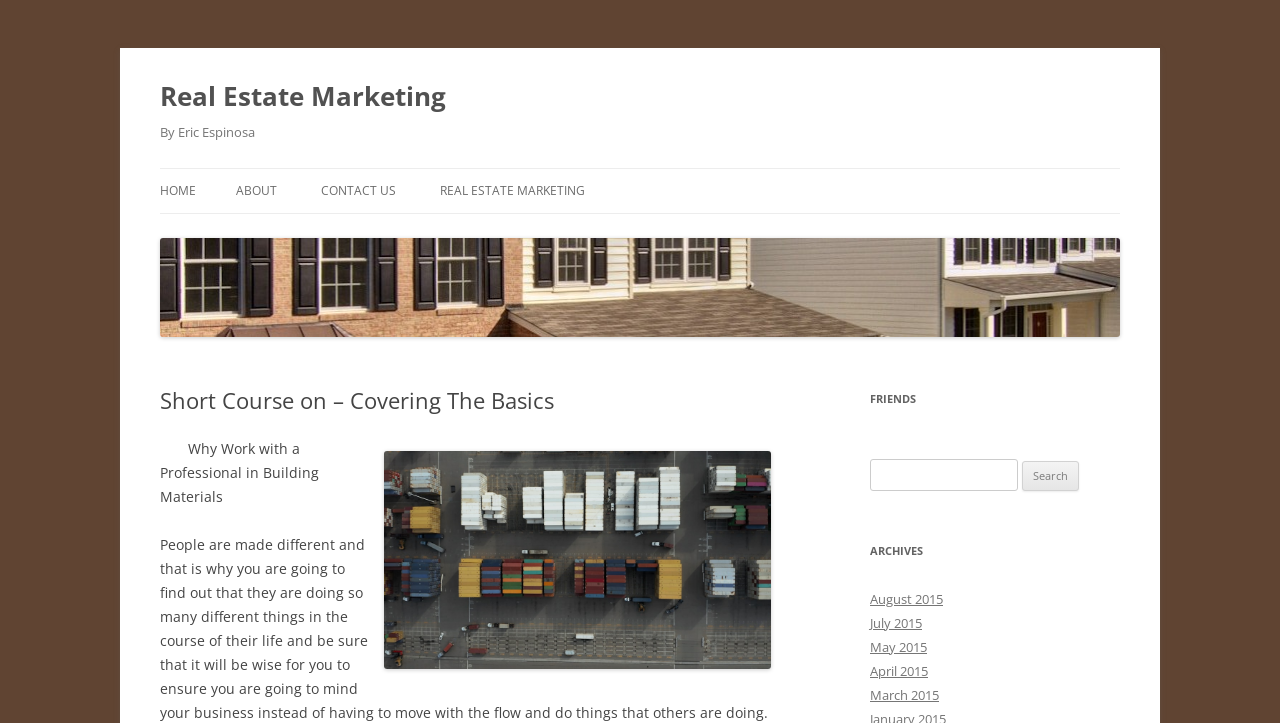Pinpoint the bounding box coordinates of the clickable area needed to execute the instruction: "Click on HOME". The coordinates should be specified as four float numbers between 0 and 1, i.e., [left, top, right, bottom].

[0.125, 0.234, 0.153, 0.295]